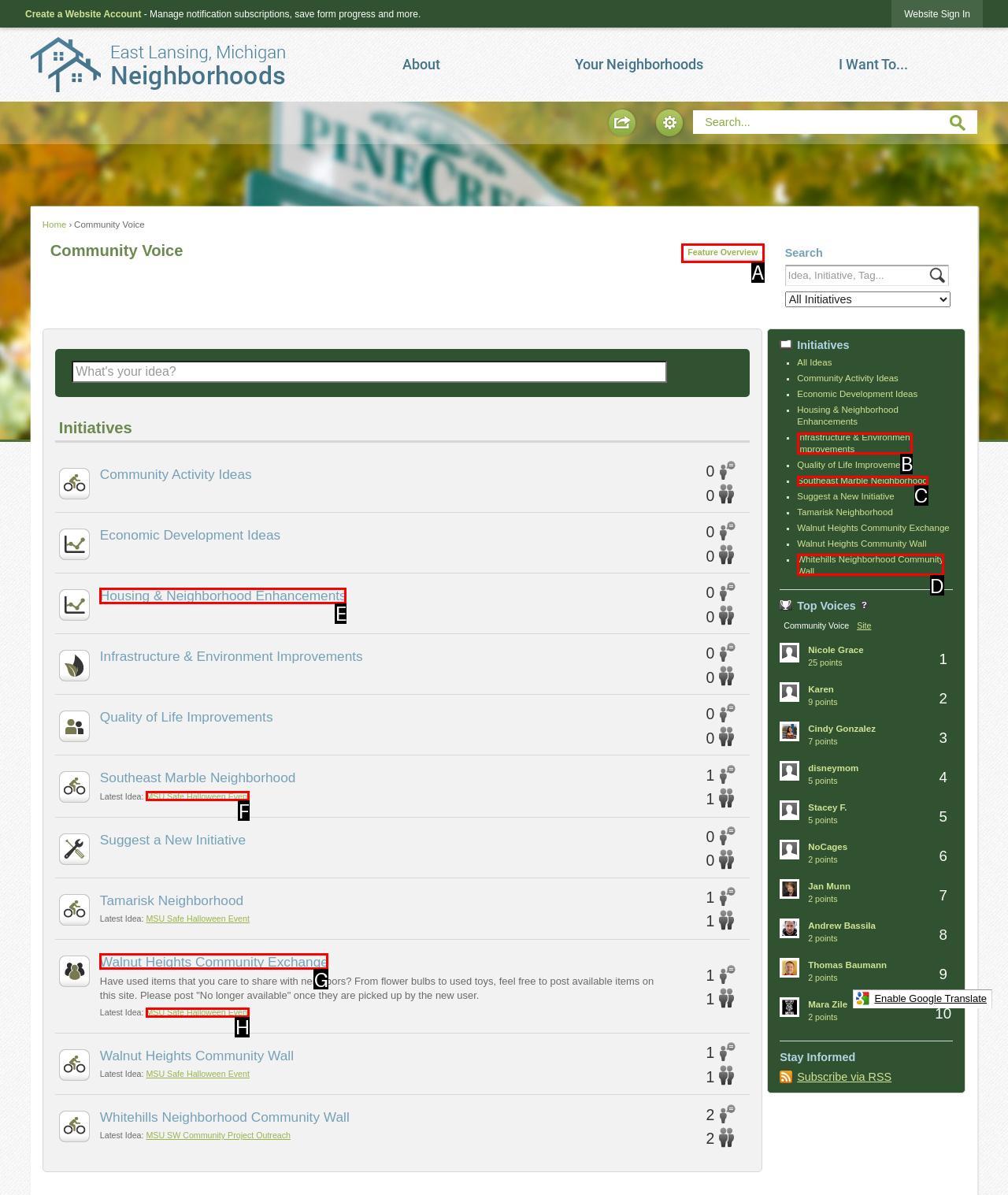Refer to the description: Feature Overview and choose the option that best fits. Provide the letter of that option directly from the options.

A